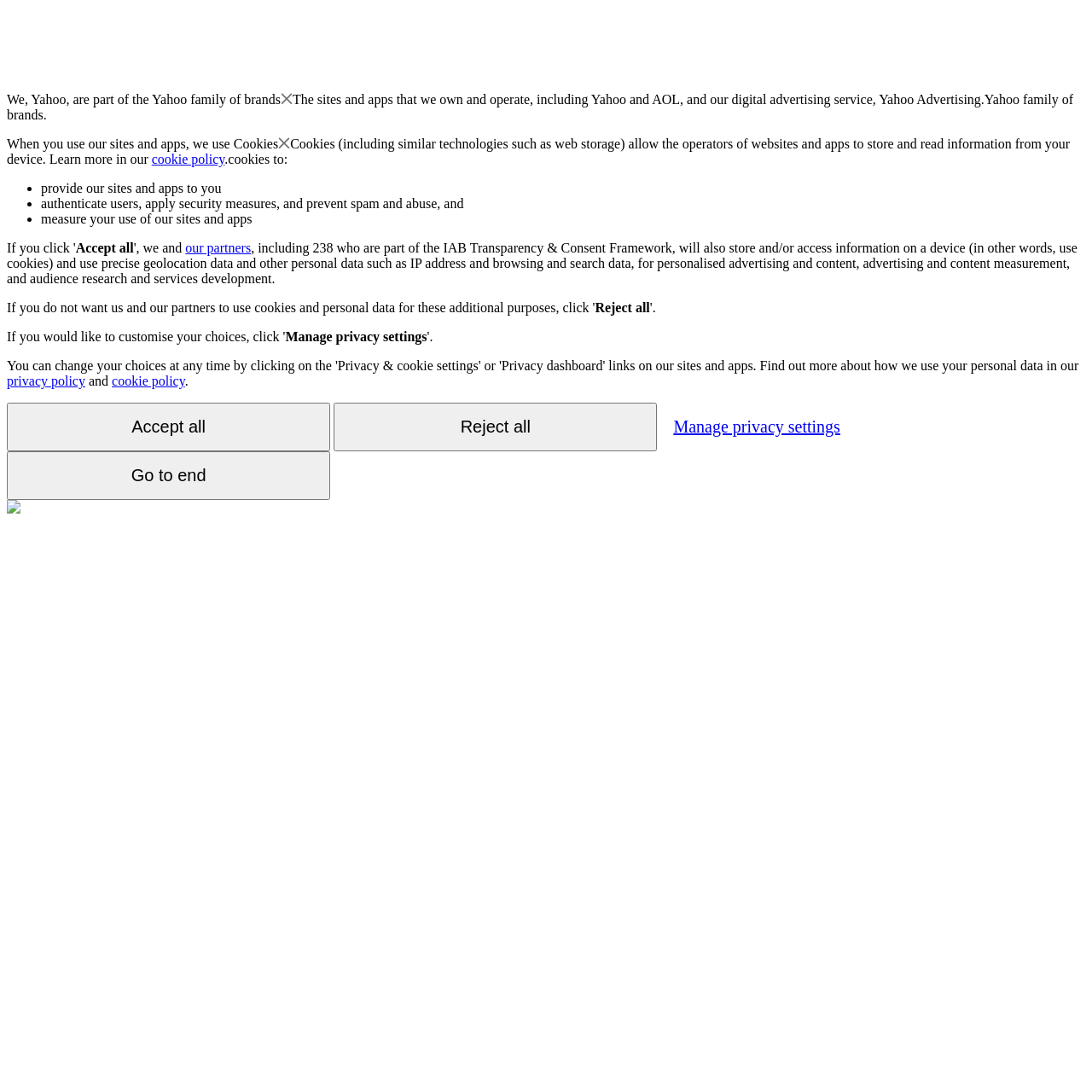Can you give a comprehensive explanation to the question given the content of the image?
What is the purpose of the 'Manage privacy settings' button?

The 'Manage privacy settings' button is likely used to manage a user's privacy settings, as its name suggests, allowing users to customize their privacy preferences.